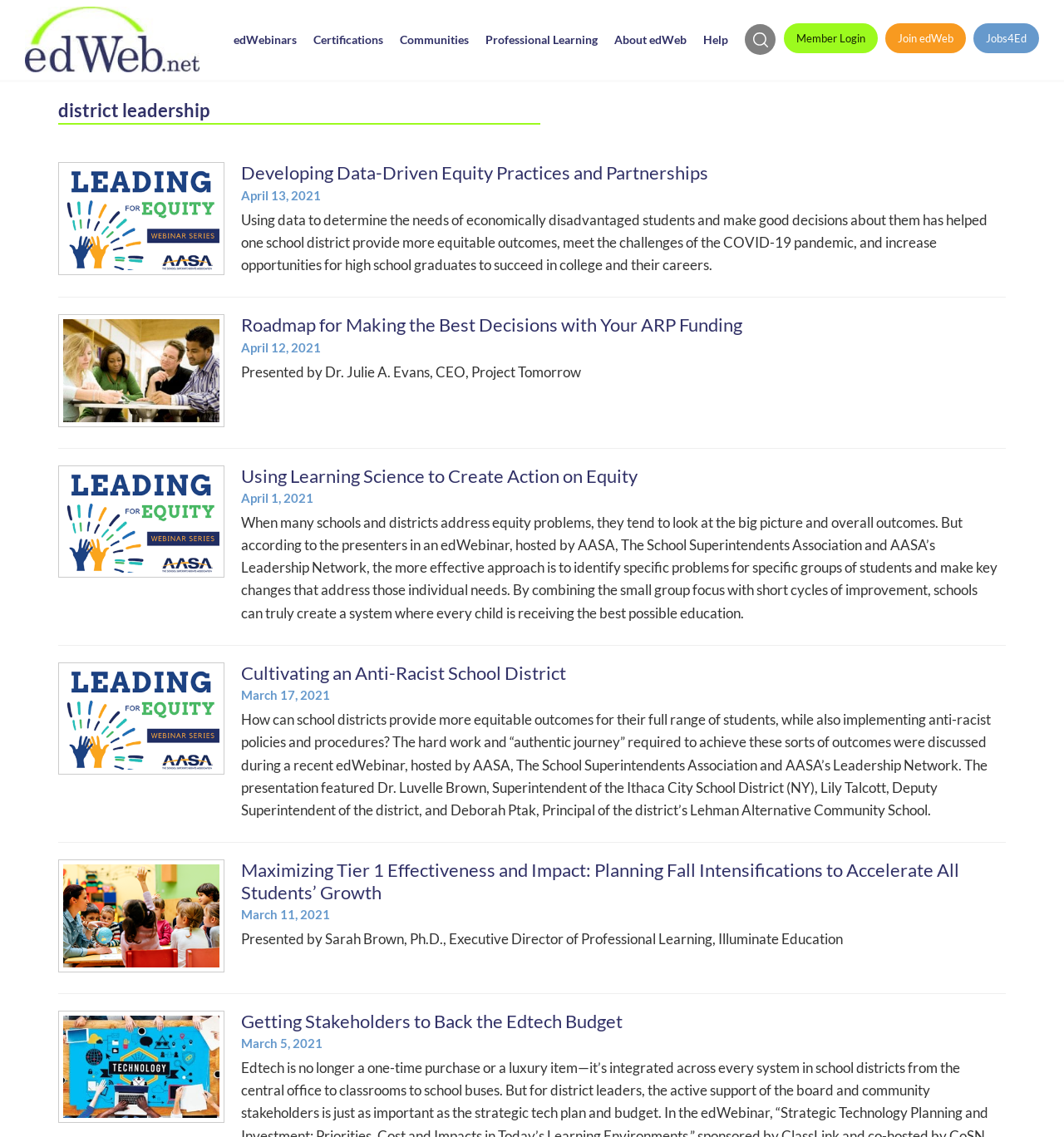Please determine the bounding box coordinates of the element to click on in order to accomplish the following task: "Contact us". Ensure the coordinates are four float numbers ranging from 0 to 1, i.e., [left, top, right, bottom].

None